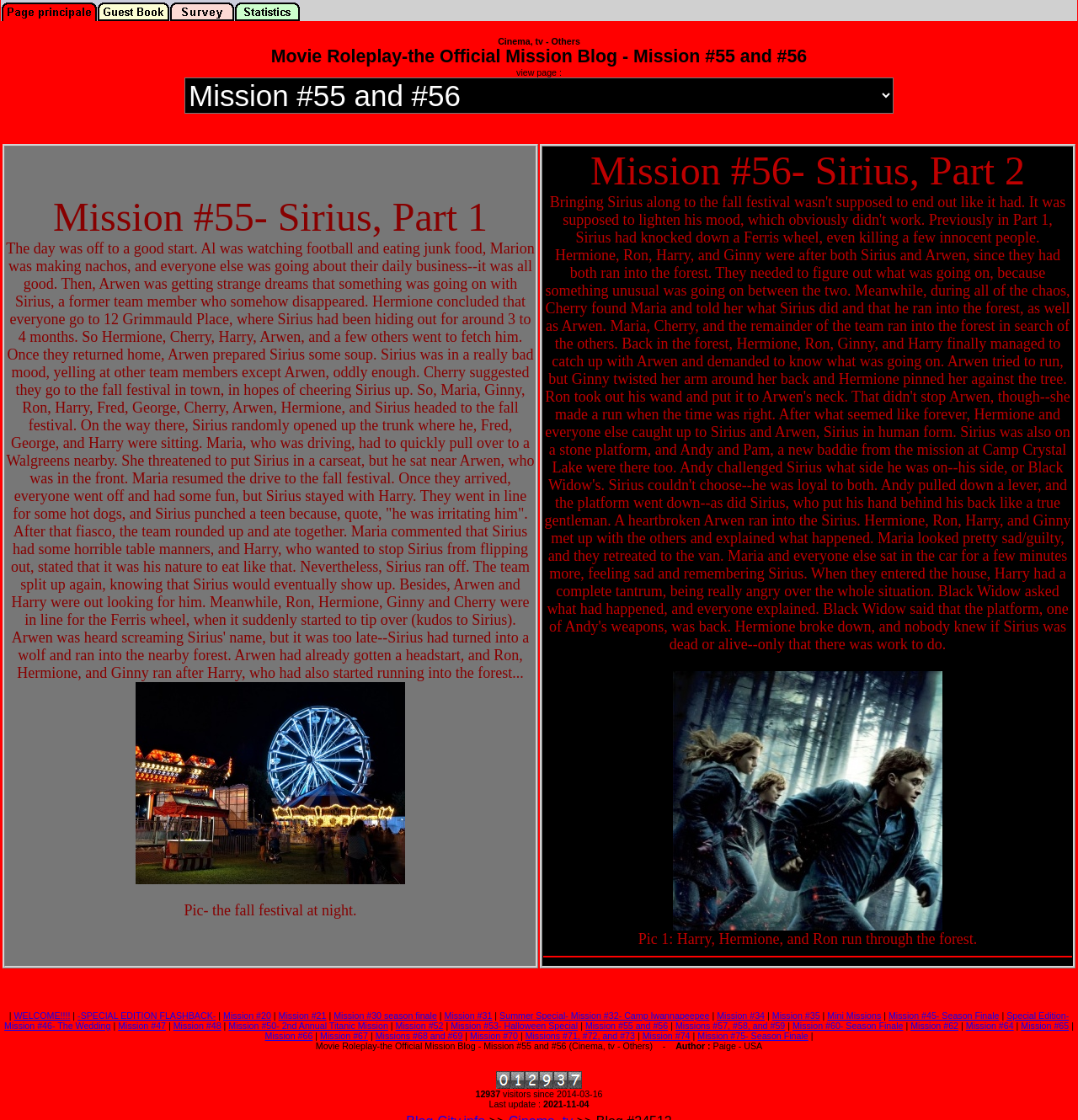Provide an in-depth caption for the webpage.

This webpage is the official mission blog for Movie Roleplay, specifically featuring Mission #55 and #56. At the top, there is a banner with several images and links. Below the banner, there is a table of contents with links to various missions, including Mission #20, Mission #30, and others.

The main content of the page is divided into two sections, each describing a mission. The first section, Mission #55, tells the story of Sirius, a former team member who disappeared and was later found by Hermione, Cherry, Harry, Arwen, and others. The mission involves a trip to the fall festival, where Sirius gets into trouble and eventually turns into a wolf and runs into the forest. The section includes an image of the fall festival at night.

The second section, Mission #56, continues the story of Sirius, who is challenged by Andy, a new villain, and ultimately falls into a trap. The mission also involves Hermione, Ron, Harry, and Ginny, who try to catch up with Sirius and Arwen. The section includes an image of Harry, Hermione, and Ron running through the forest.

At the bottom of the page, there are more links to various missions, as well as a section with the author's information.